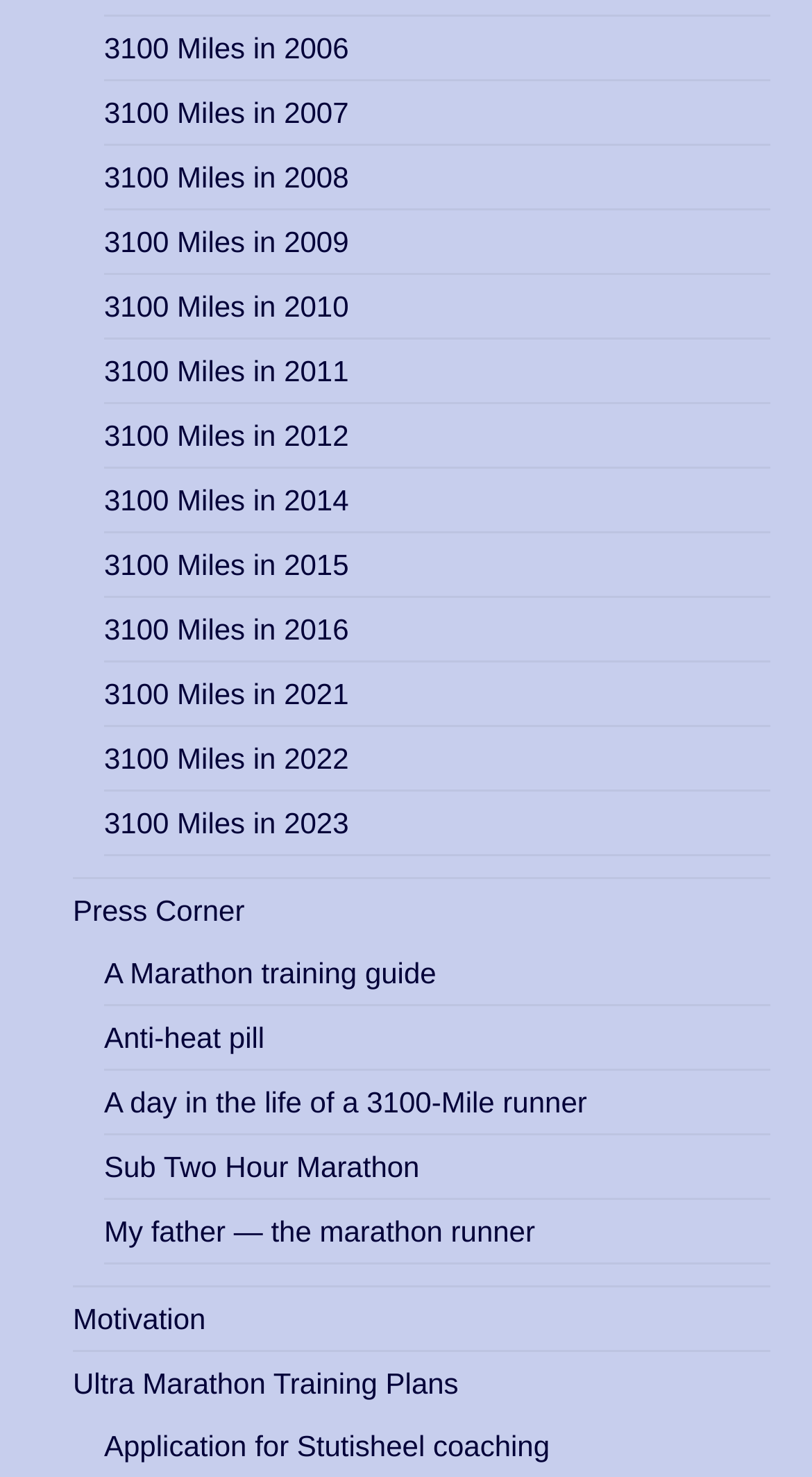Identify the bounding box coordinates for the element you need to click to achieve the following task: "View 3100 Miles in 2006". Provide the bounding box coordinates as four float numbers between 0 and 1, in the form [left, top, right, bottom].

[0.128, 0.02, 0.43, 0.043]